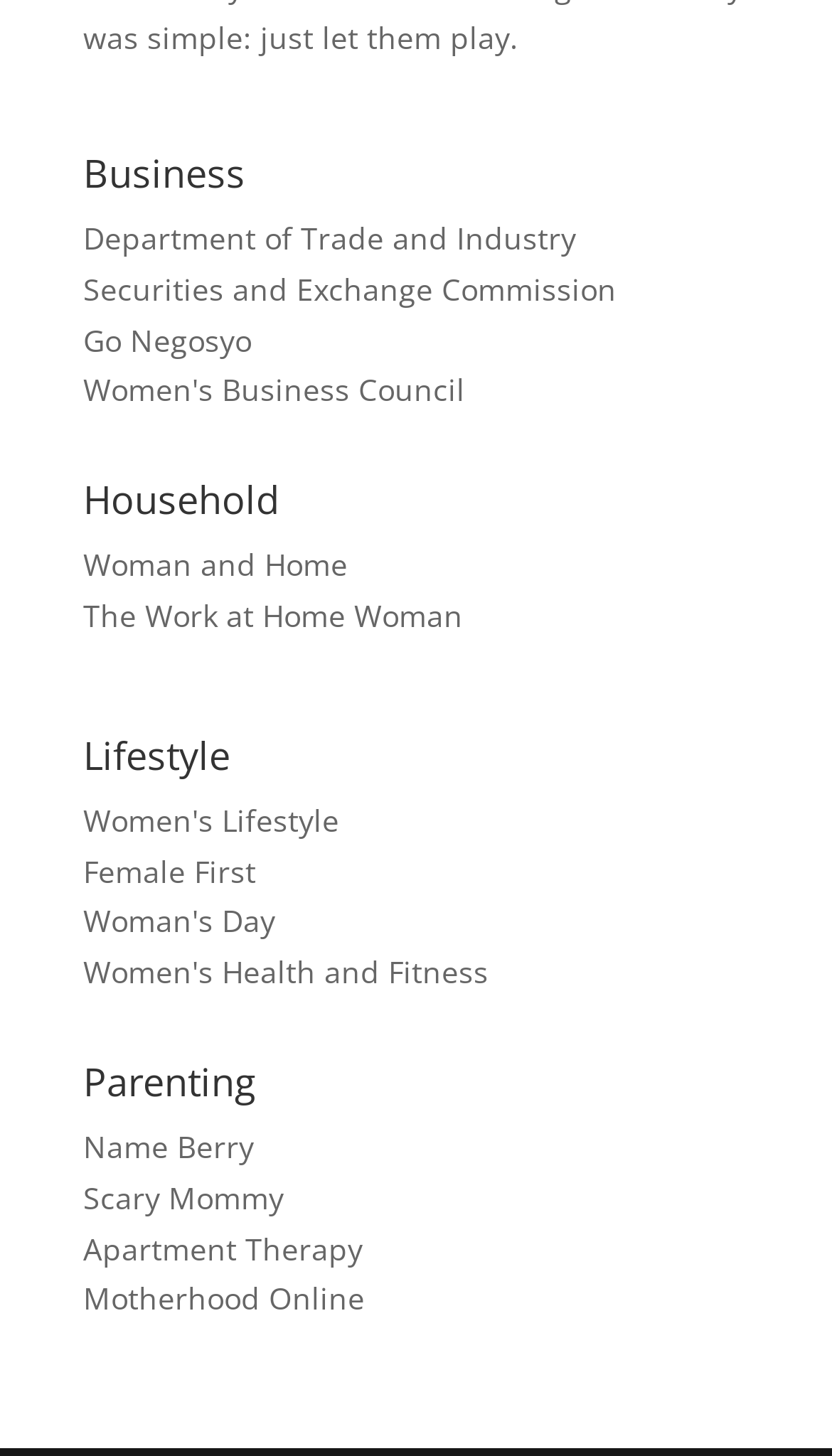Identify the bounding box coordinates of the clickable region to carry out the given instruction: "Visit the Department of Trade and Industry website".

[0.1, 0.149, 0.692, 0.177]